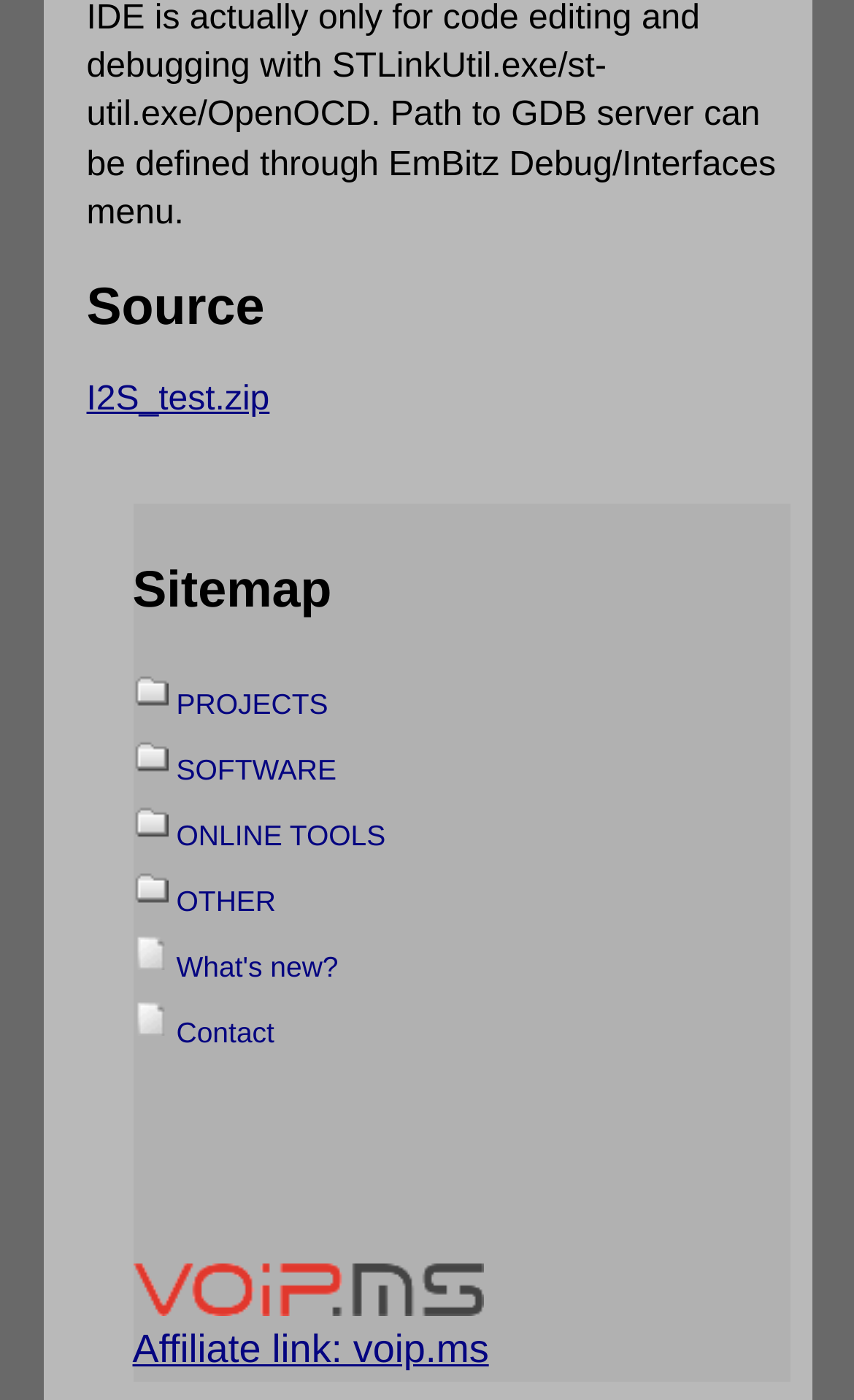How many links are there under the 'Sitemap' heading?
Using the information from the image, answer the question thoroughly.

I counted the number of links under the 'Sitemap' heading. There are 'PROJECTS', 'SOFTWARE', 'ONLINE TOOLS', 'OTHER', 'What's new?', and 'Contact' links, which makes a total of 6 links.